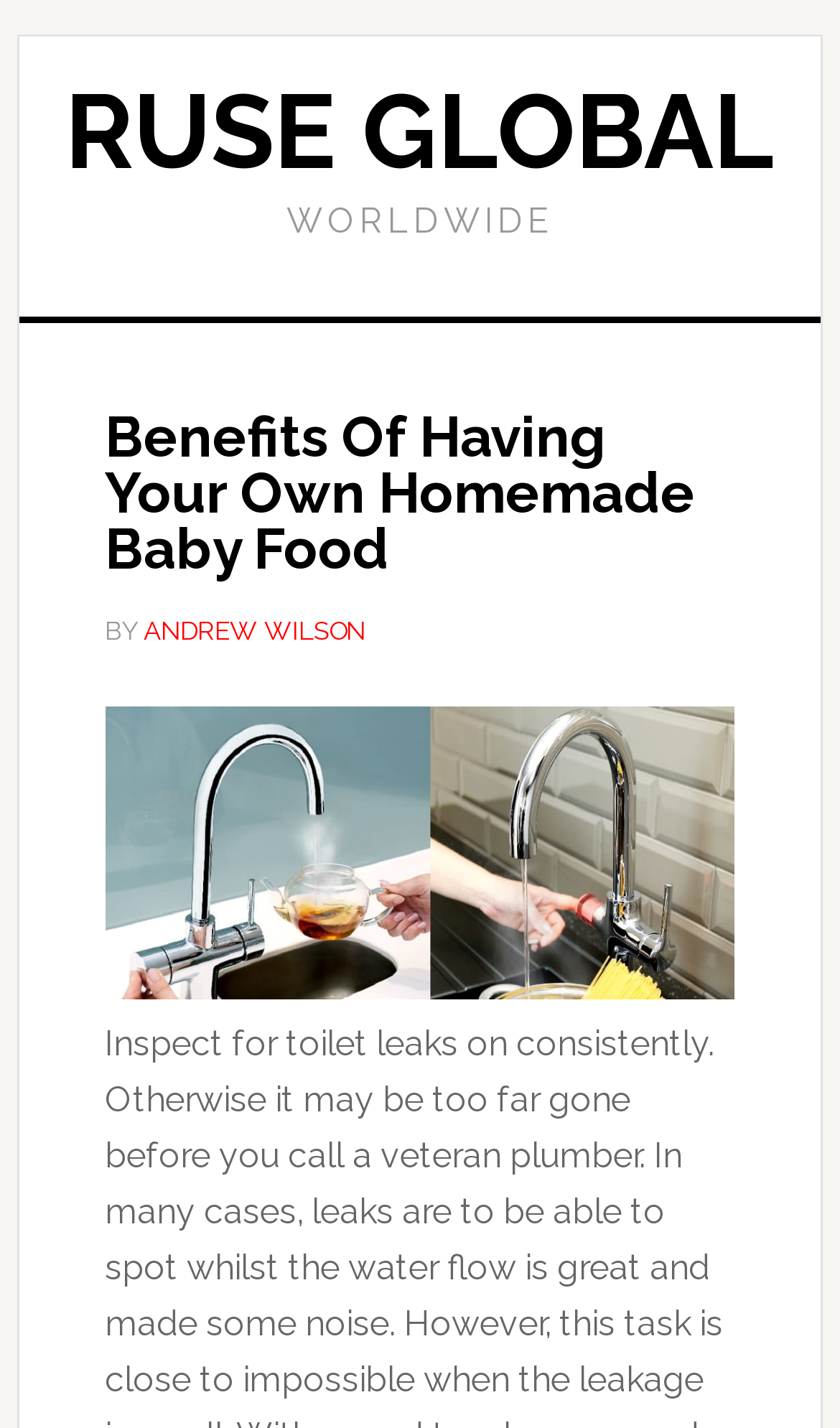Calculate the bounding box coordinates of the UI element given the description: "Uncategorized".

None